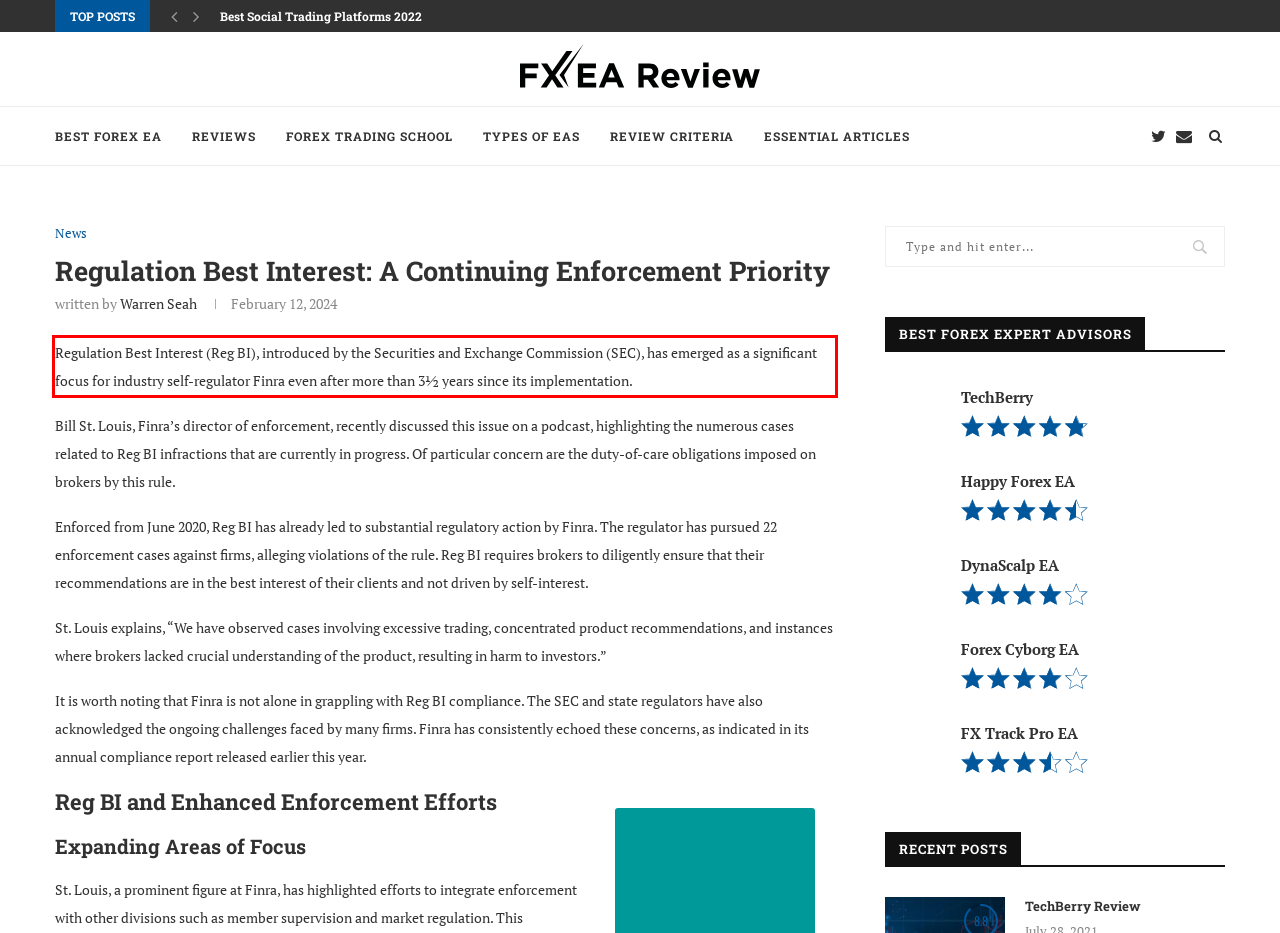You have a screenshot of a webpage where a UI element is enclosed in a red rectangle. Perform OCR to capture the text inside this red rectangle.

Regulation Best Interest (Reg BI), introduced by the Securities and Exchange Commission (SEC), has emerged as a significant focus for industry self-regulator Finra even after more than 3½ years since its implementation.